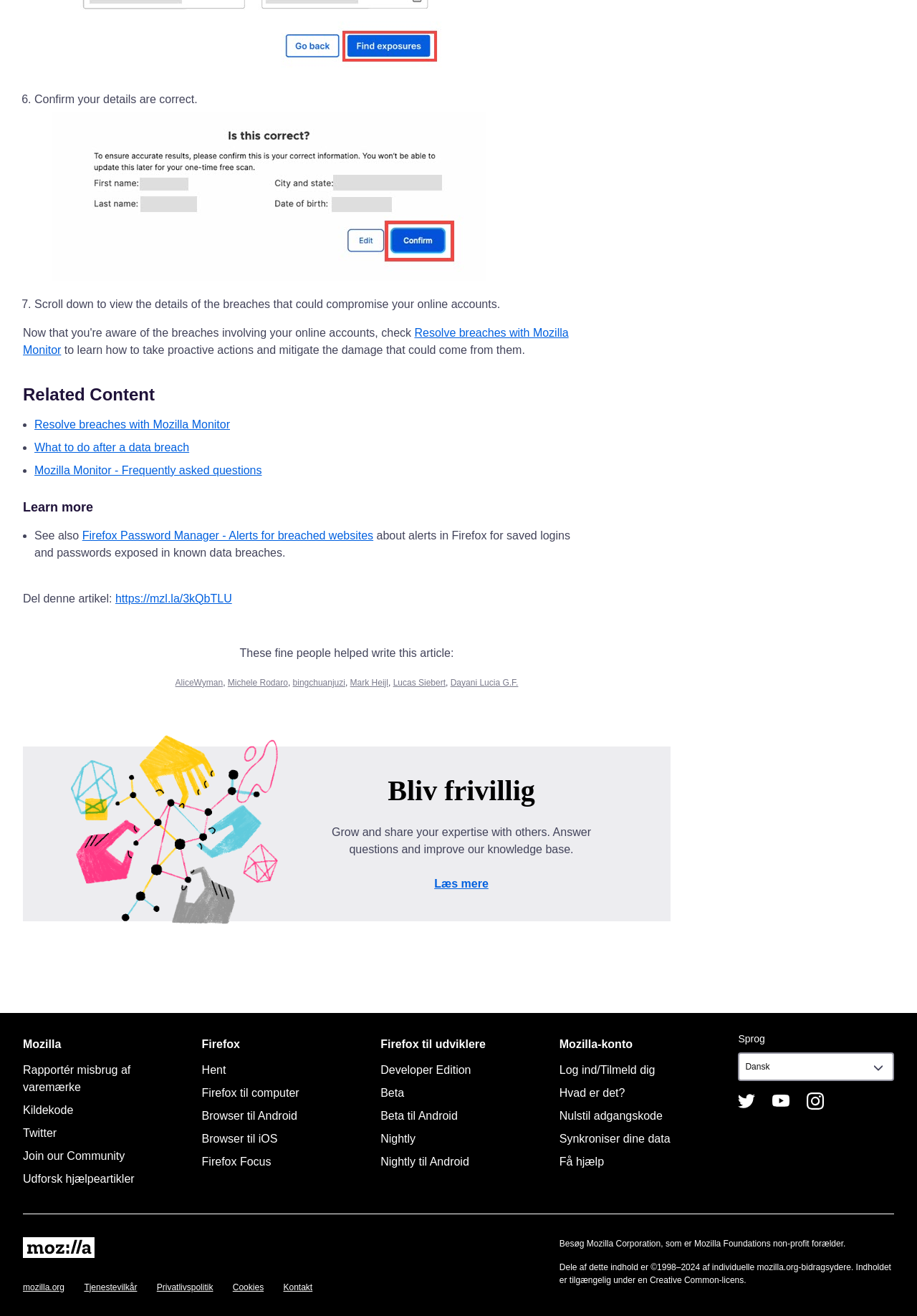Specify the bounding box coordinates for the region that must be clicked to perform the given instruction: "Learn more about alerts in Firefox for saved logins and passwords exposed in known data breaches".

[0.09, 0.402, 0.407, 0.411]